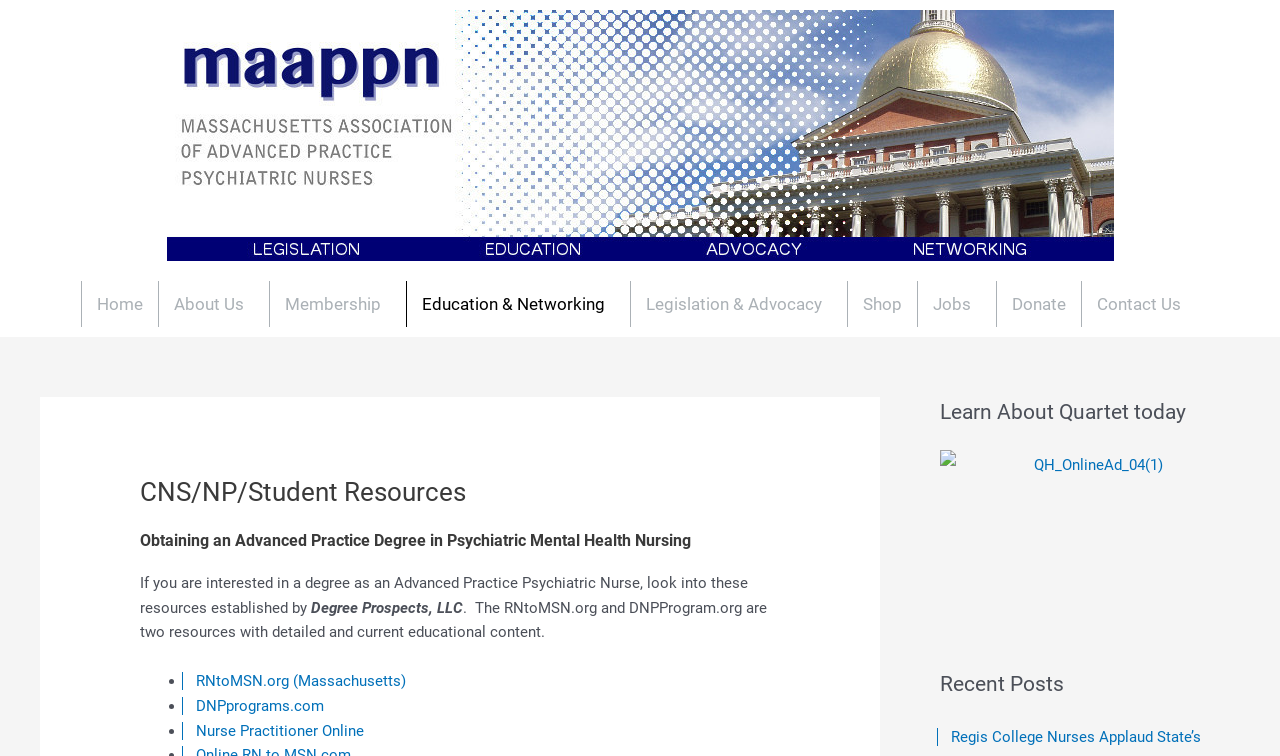Find the bounding box coordinates of the element I should click to carry out the following instruction: "Click Home".

[0.063, 0.372, 0.123, 0.433]